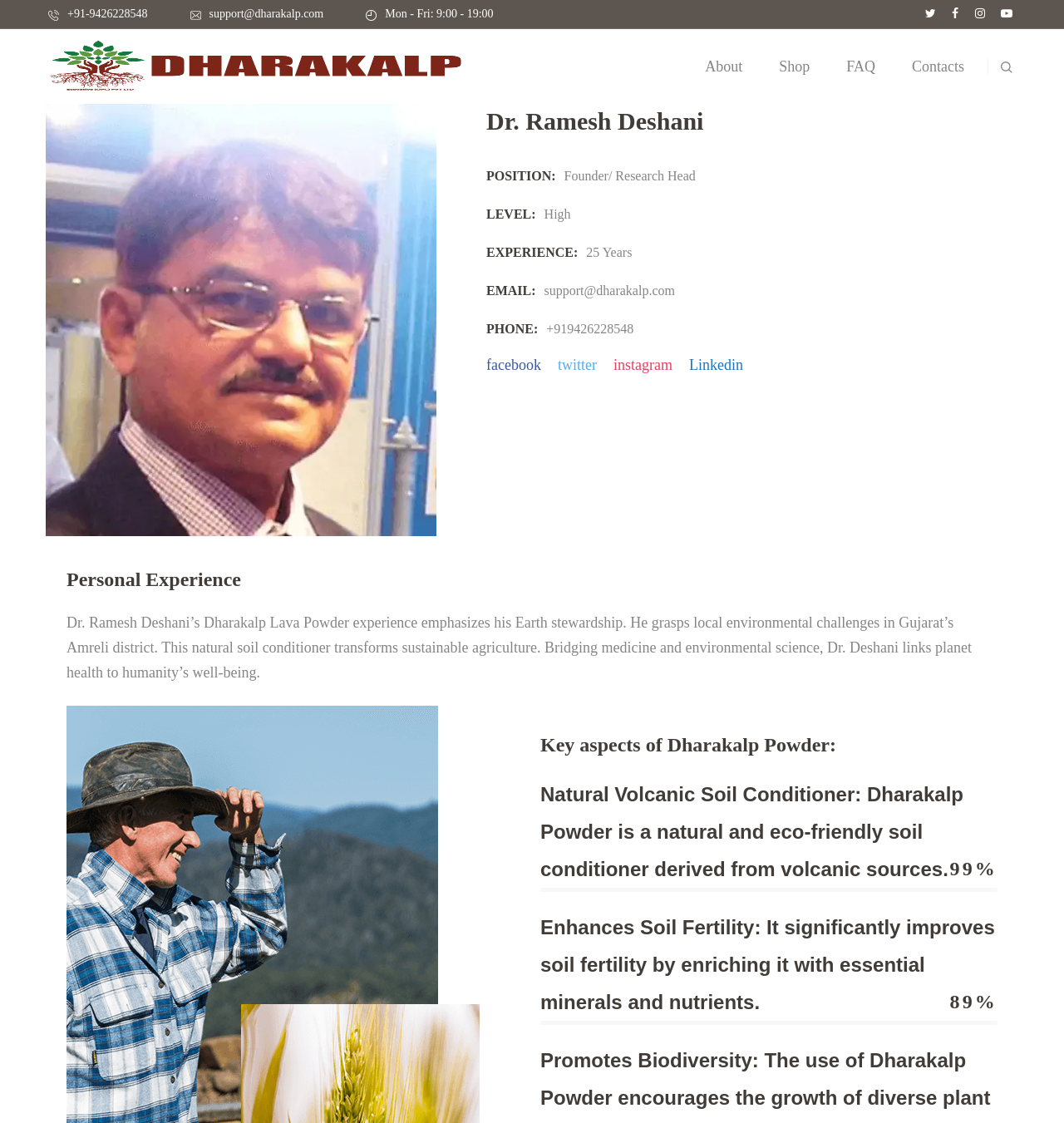Locate the bounding box coordinates of the area to click to fulfill this instruction: "Visit the About page". The bounding box should be presented as four float numbers between 0 and 1, in the order [left, top, right, bottom].

[0.663, 0.026, 0.698, 0.093]